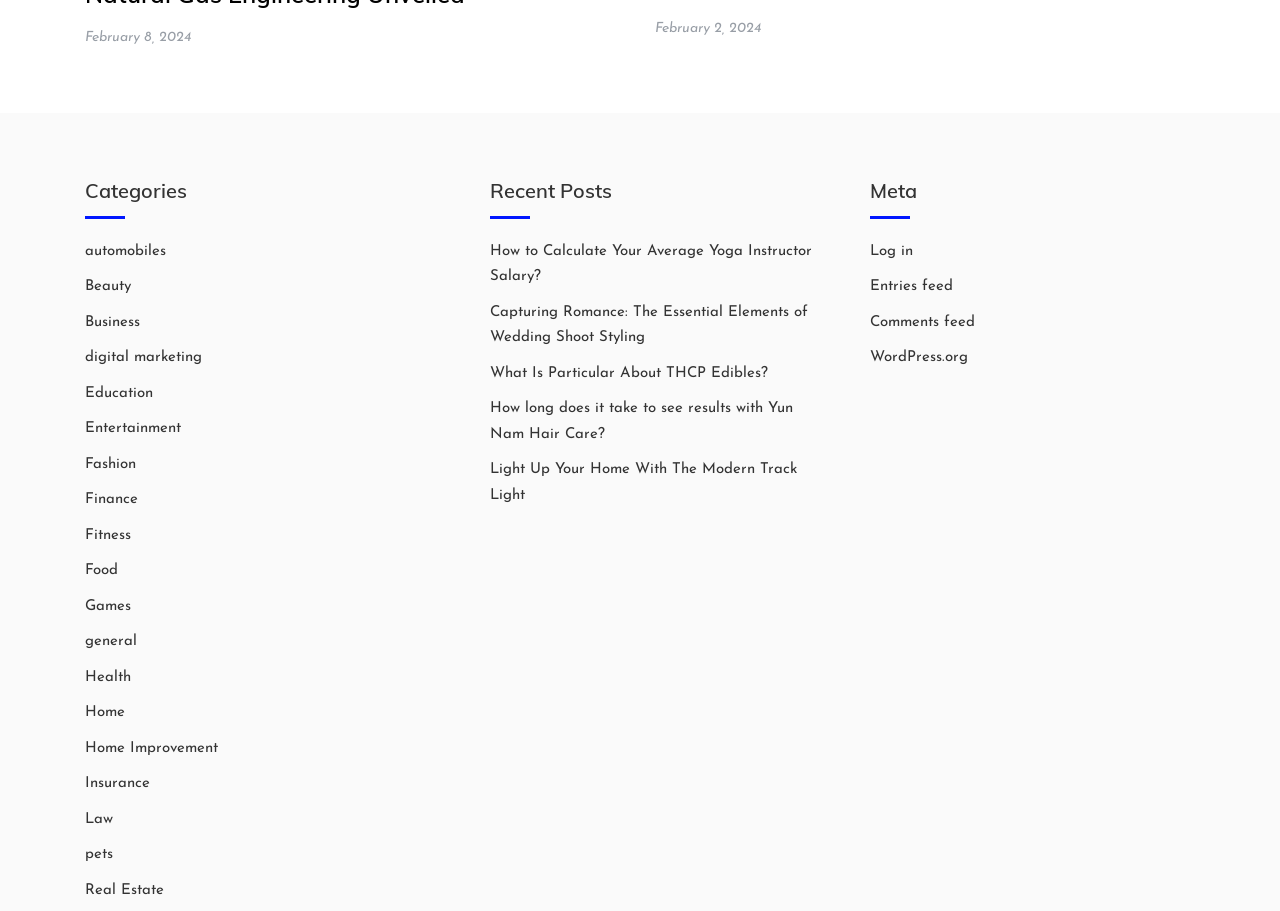Could you indicate the bounding box coordinates of the region to click in order to complete this instruction: "Log in".

[0.68, 0.267, 0.713, 0.284]